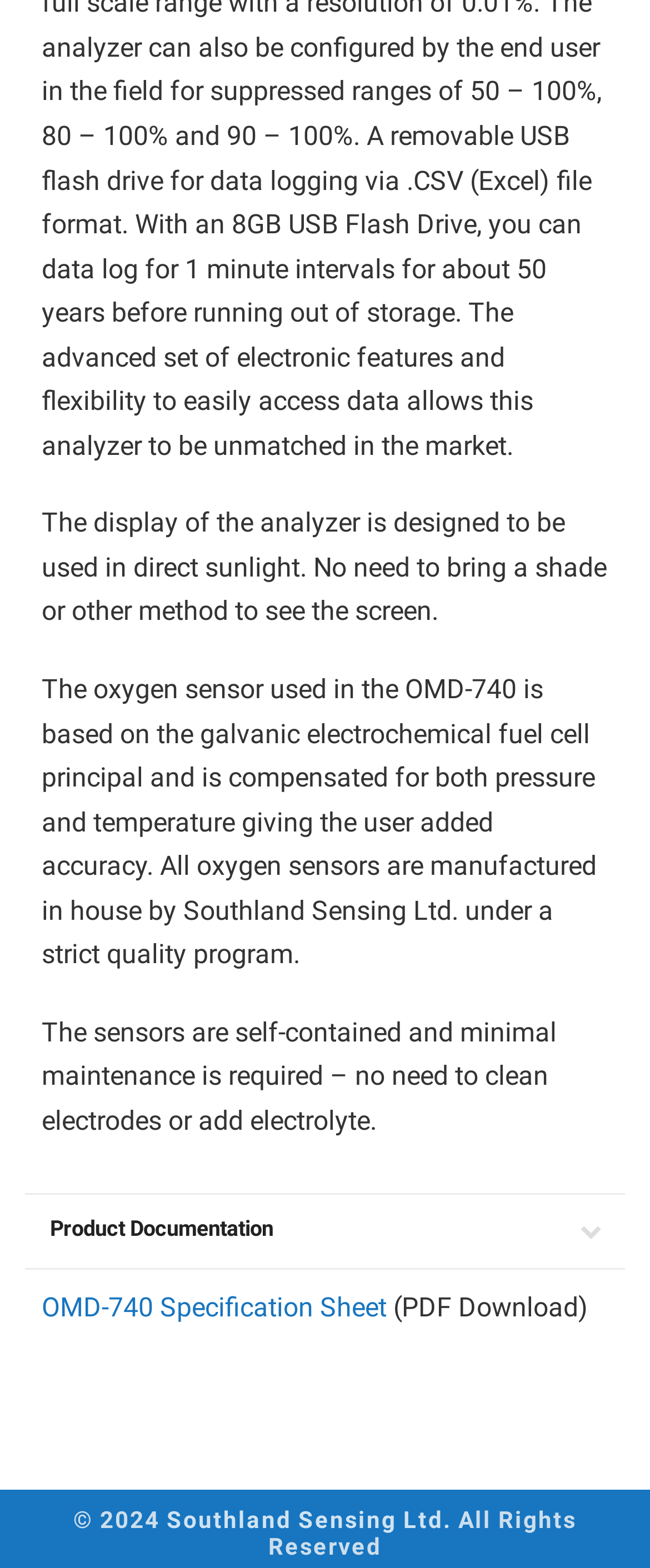Provide a single word or phrase to answer the given question: 
What is the purpose of the analyzer's display design?

For direct sunlight use